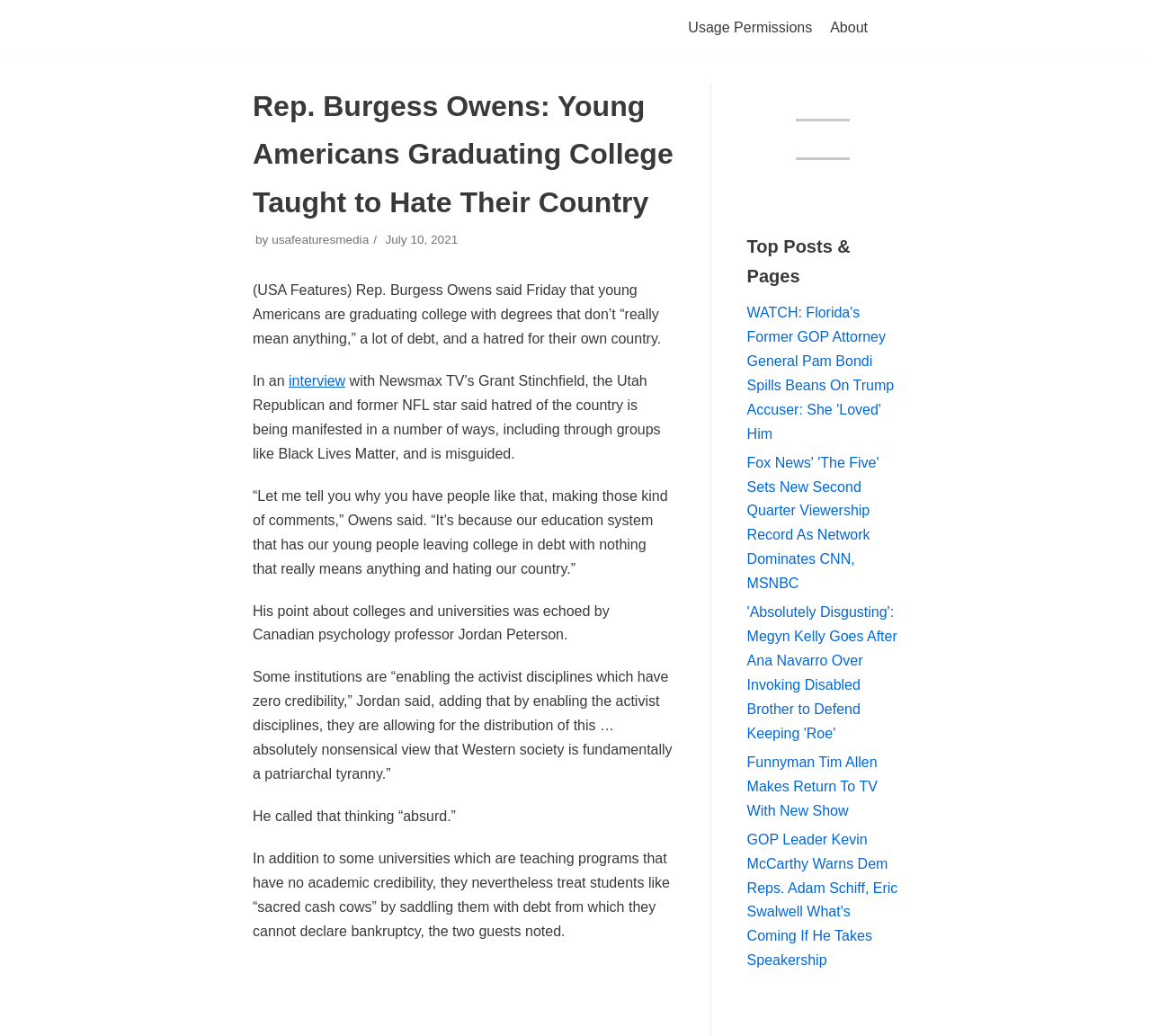Given the element description: "Skip to content", predict the bounding box coordinates of this UI element. The coordinates must be four float numbers between 0 and 1, given as [left, top, right, bottom].

[0.0, 0.0, 0.031, 0.017]